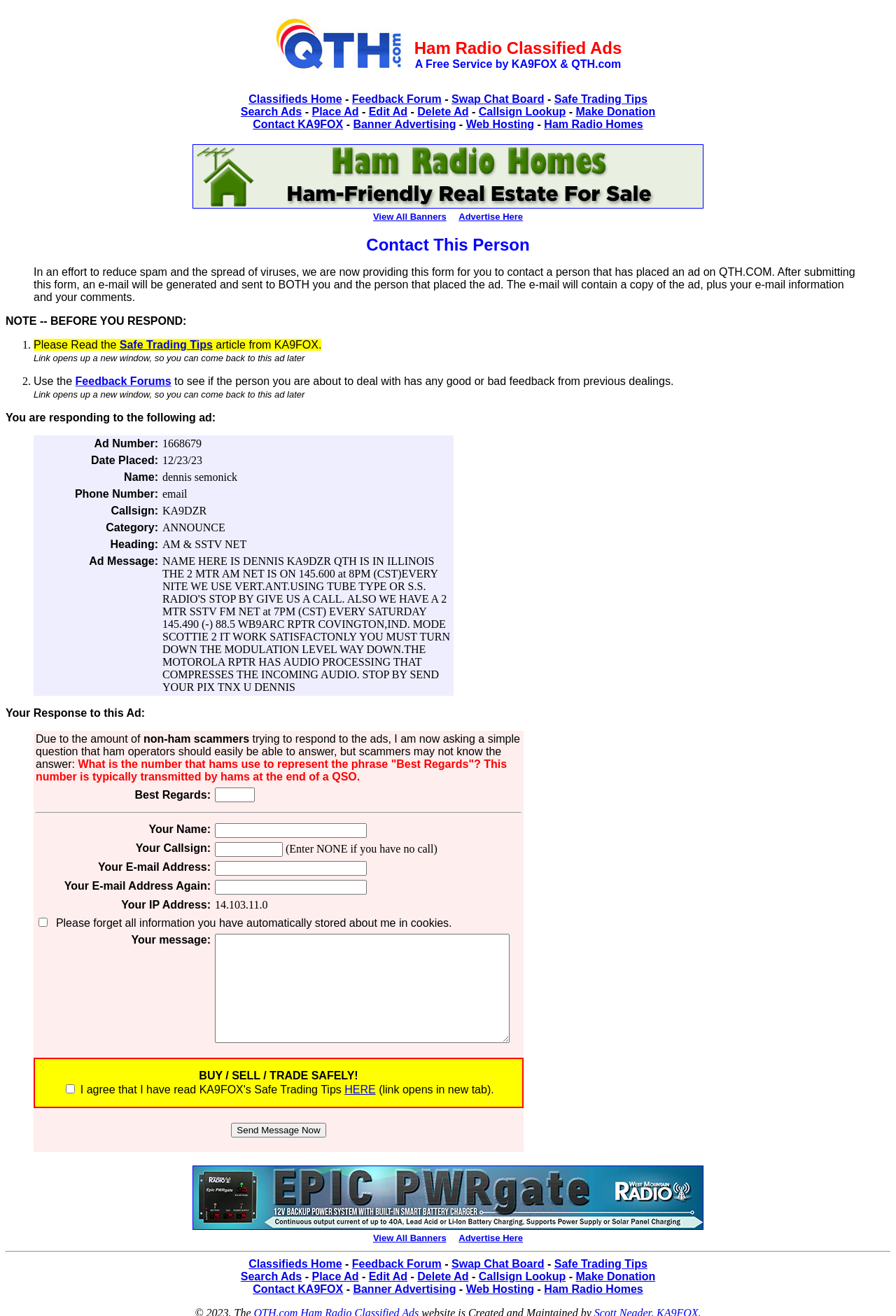What is the category of the ad?
Using the image as a reference, answer the question in detail.

I found the answer by looking at the 'Category:' field in the ad details section, which is located in the table with the ad information.